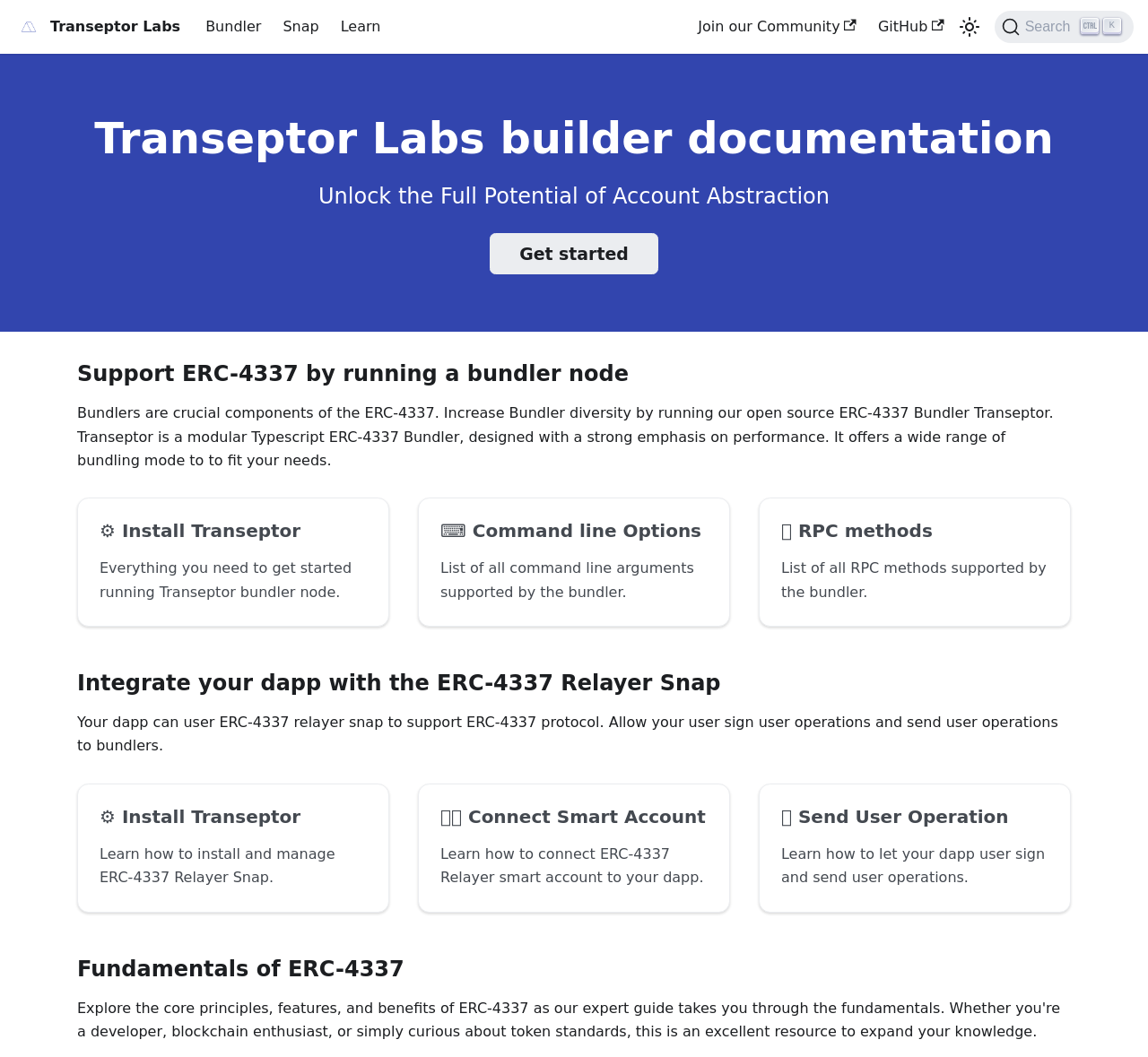Pinpoint the bounding box coordinates of the clickable area necessary to execute the following instruction: "Switch between dark and light mode". The coordinates should be given as four float numbers between 0 and 1, namely [left, top, right, bottom].

[0.832, 0.012, 0.857, 0.039]